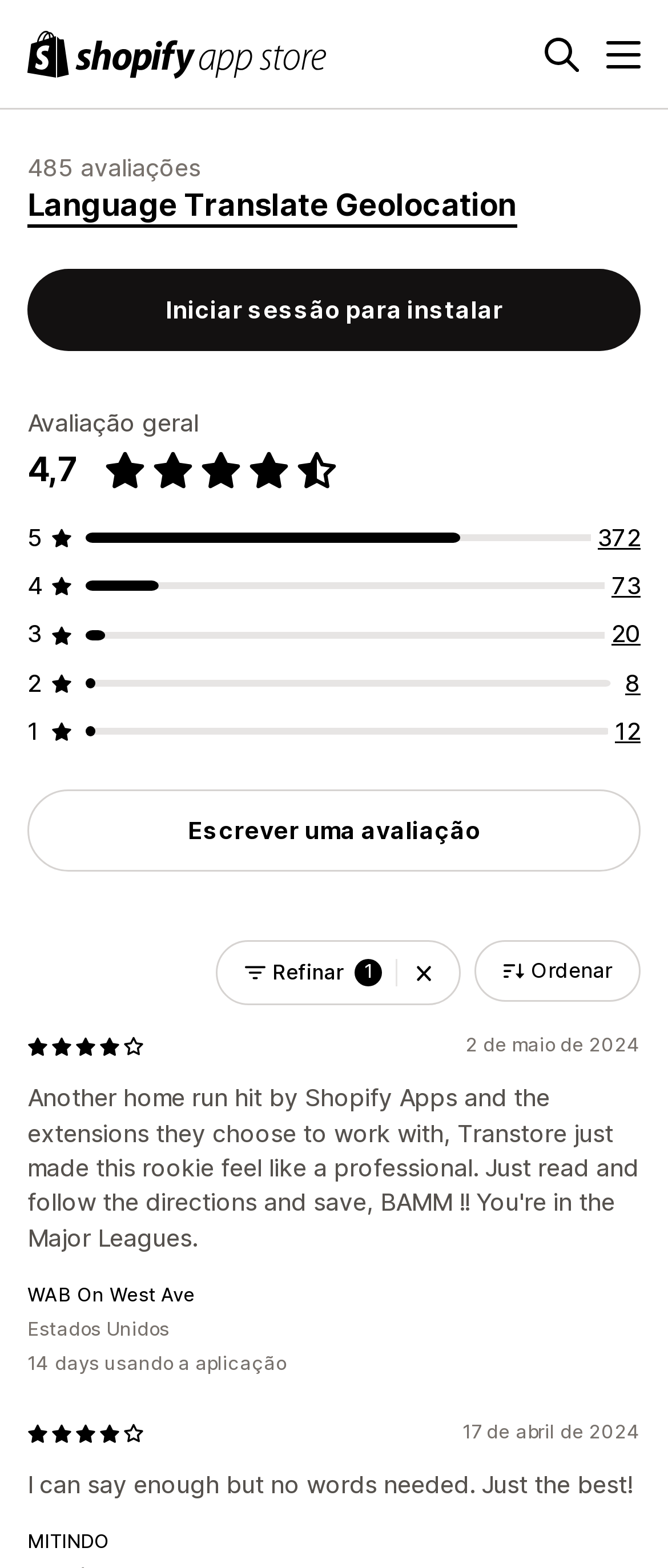Present a detailed account of what is displayed on the webpage.

This webpage appears to be an app store page for a Shopify language translation and currency converter app called "Transtore". At the top left, there is a logo of the App Store Shopify, accompanied by a search button and a menu button to the right. Below the logo, there is a heading that reads "Language Translate Geolocation" with a rating of 4.7 out of 5 stars, based on 485 reviews.

To the right of the heading, there are several links to view different numbers of reviews, such as 372 total reviews, 73 total reviews, and so on. Below the heading, there is a button to start a session to install the app, followed by a section displaying the overall rating and a link to write a review.

Further down, there is a section with a button to refine and clear filters, a combobox, and a button to sort reviews. Below this section, there are several reviews from users, each with a rating displayed as a series of stars, along with the date of the review and the user's name. The reviews are accompanied by additional information, such as the user's location and how long they have been using the app.

The webpage has a clean and organized layout, with clear headings and concise text, making it easy to navigate and find the desired information.